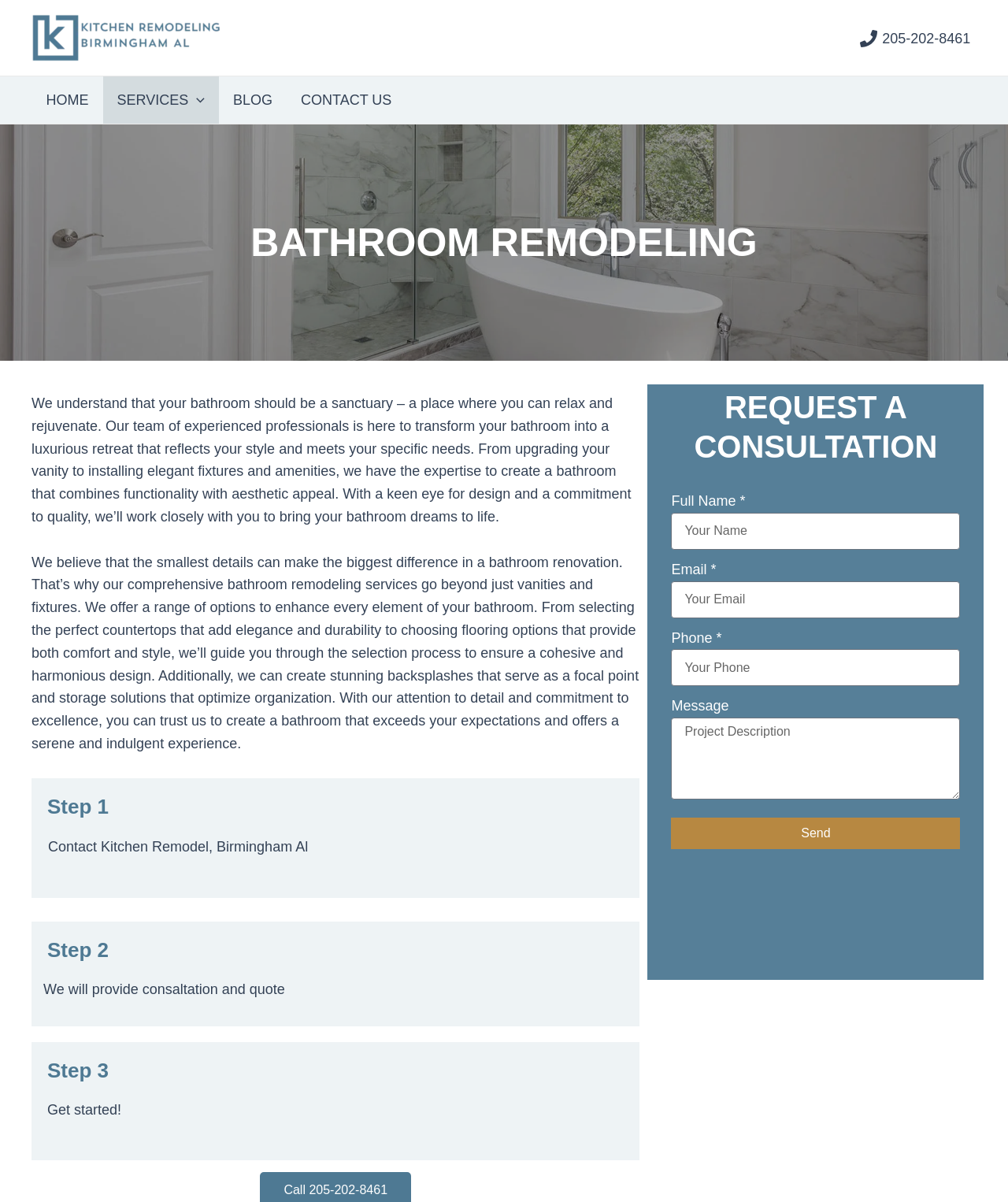What is the purpose of the 'Menu Toggle' button?
Answer the question with a thorough and detailed explanation.

I inferred the purpose of the 'Menu Toggle' button by analyzing its location and functionality. It is situated next to the 'SERVICES' link and has an 'expanded' property, indicating that it controls the visibility of the menu items.